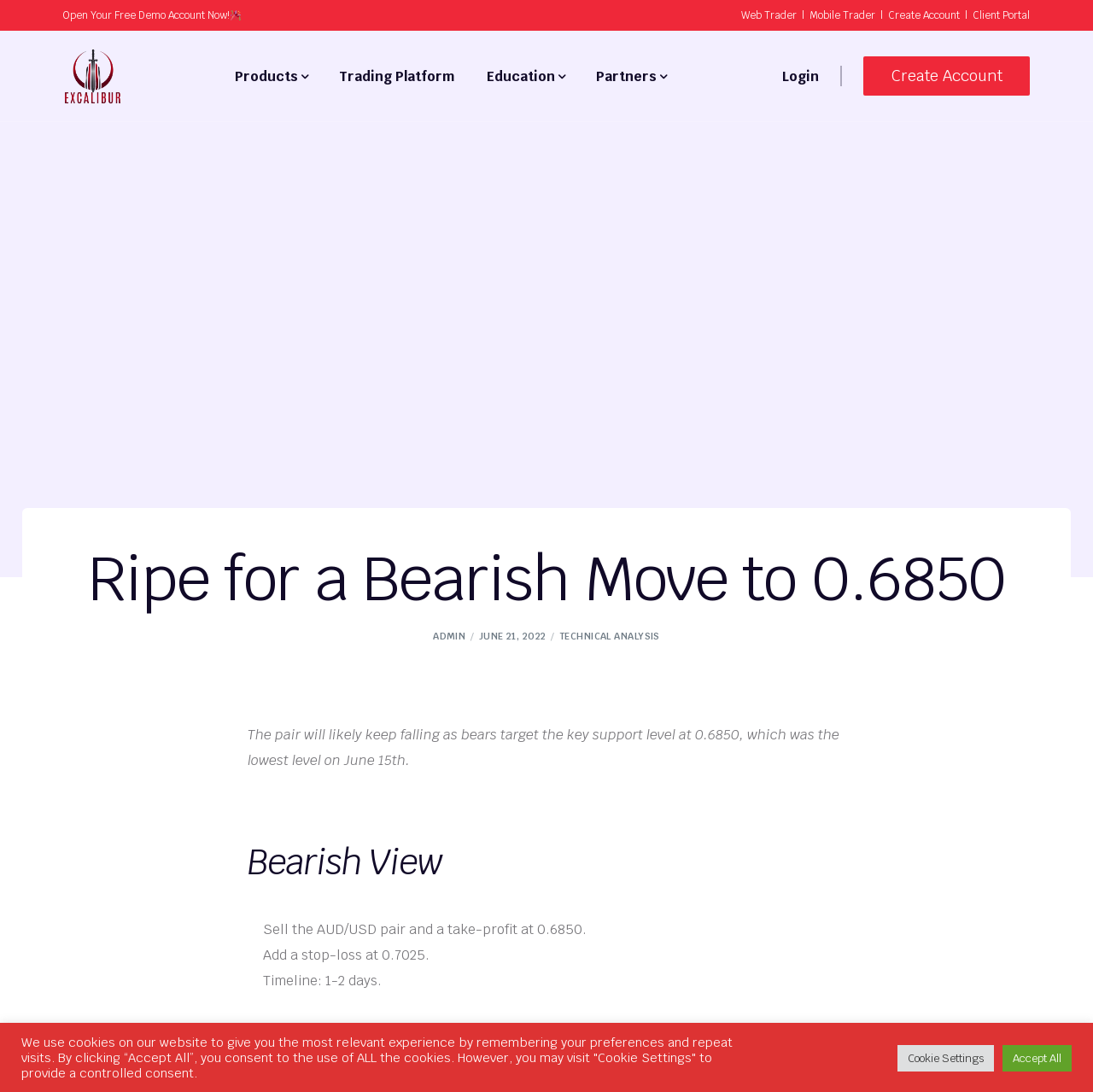What is the principal heading displayed on the webpage?

Ripe for a Bearish Move to 0.6850